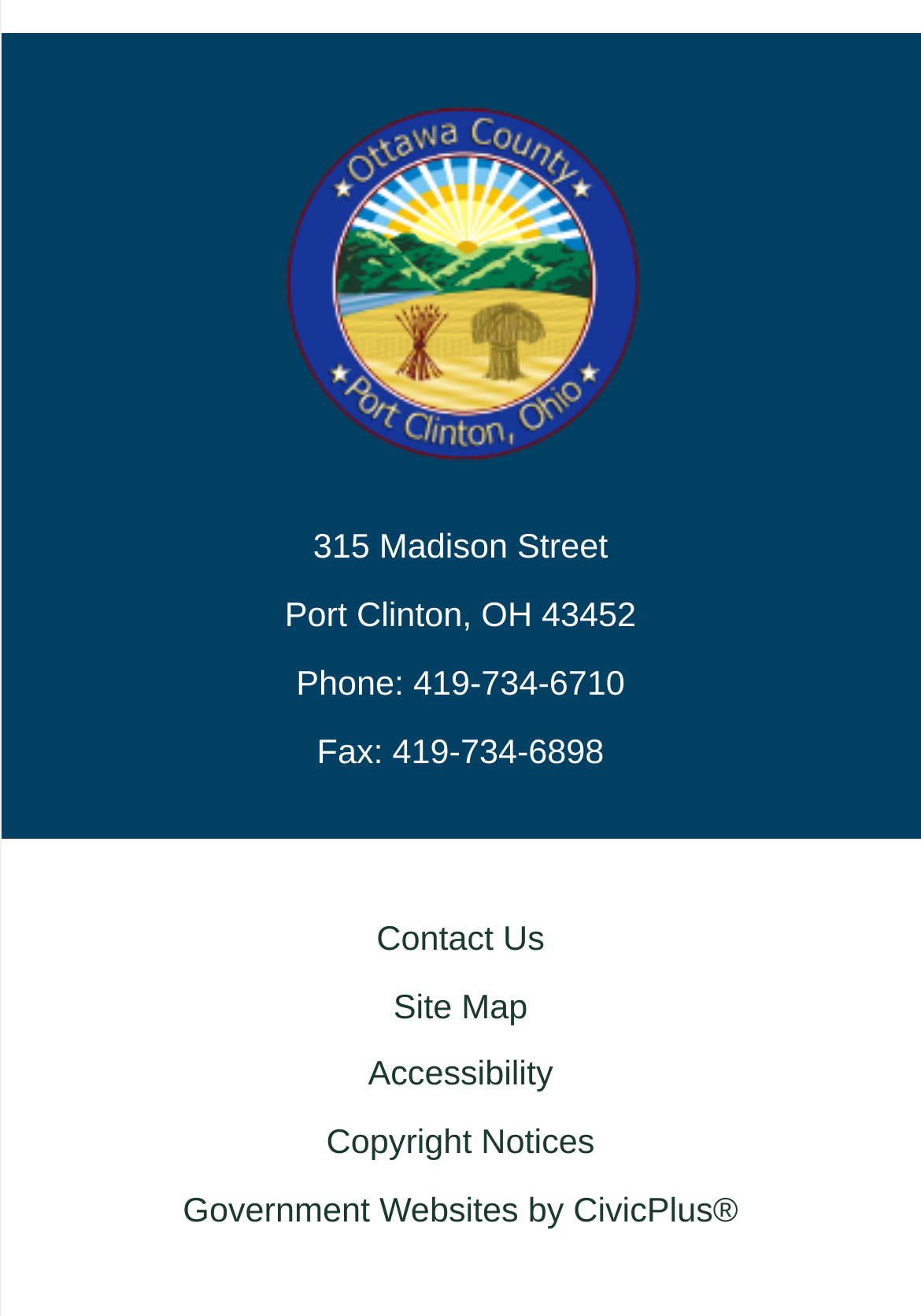Locate the bounding box coordinates of the UI element described by: "Government Websites by CivicPlus®". Provide the coordinates as four float numbers between 0 and 1, formatted as [left, top, right, bottom].

[0.199, 0.907, 0.801, 0.935]